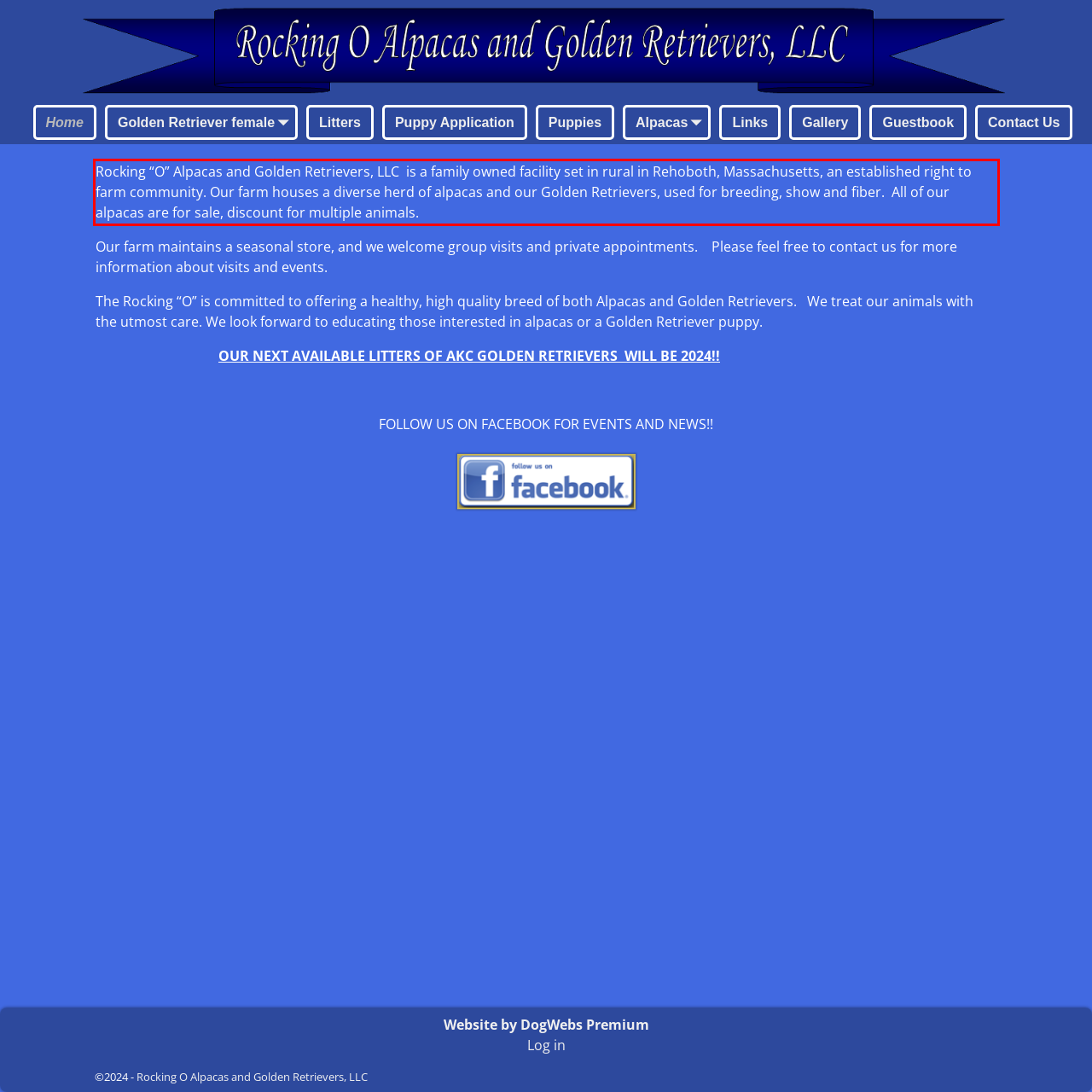Analyze the webpage screenshot and use OCR to recognize the text content in the red bounding box.

Rocking “O” Alpacas and Golden Retrievers, LLC is a family owned facility set in rural in Rehoboth, Massachusetts, an established right to farm community. Our farm houses a diverse herd of alpacas and our Golden Retrievers, used for breeding, show and fiber. All of our alpacas are for sale, discount for multiple animals.